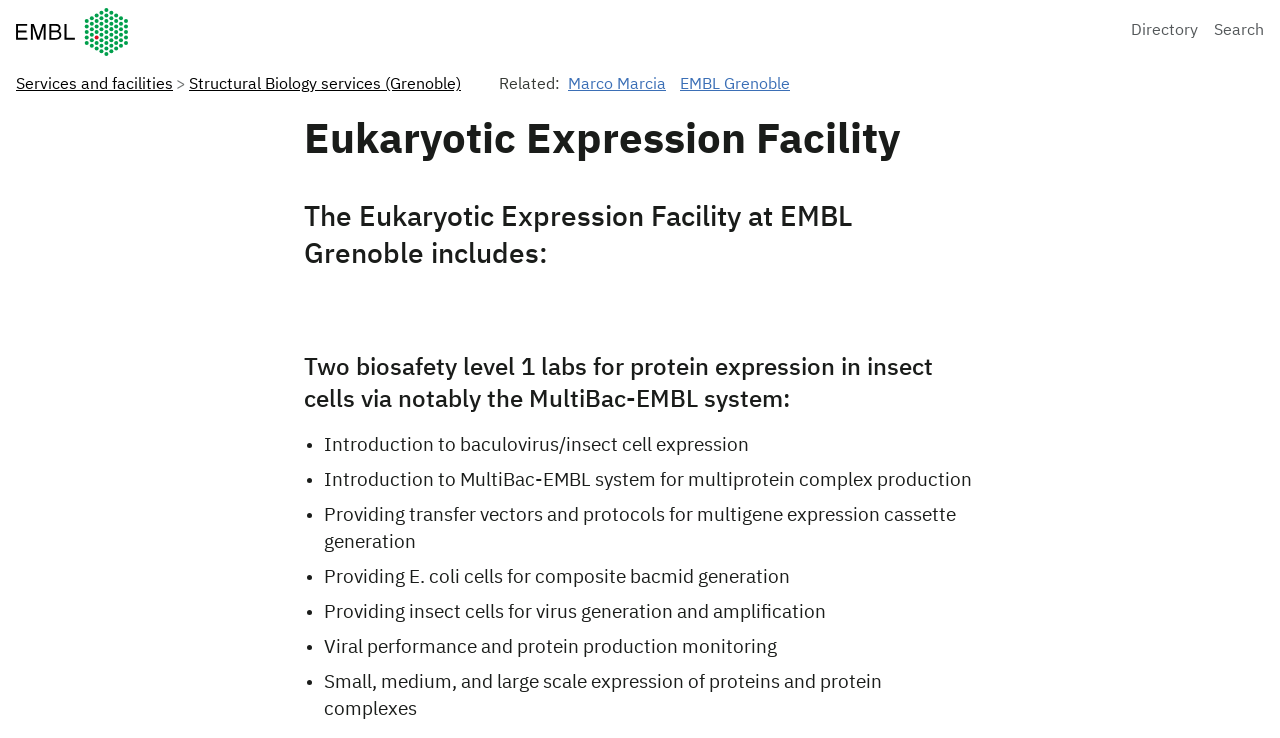Explain the webpage's layout and main content in detail.

The webpage is about the Eukaryotic Expression Facility at EMBL Grenoble. At the top left, there is a link to the European Molecular Biology Laboratory Home, followed by links to the Directory and Search. Below these links, there is a navigation breadcrumb that shows the path to the current page, with links to Services and facilities, Structural Biology services (Grenoble), and related pages.

The main content of the page starts with a heading that reads "Eukaryotic Expression Facility". Below this heading, there is a paragraph of text that describes the facility, stating that it includes two biosafety level 1 labs for protein expression in insect cells via the MultiBac-EMBL system.

Under this paragraph, there is a list of services provided by the facility, marked with bullet points. The list includes introduction to baculovirus/insect cell expression, introduction to the MultiBac-EMBL system for multiprotein complex production, providing transfer vectors and protocols for multigene expression cassette generation, and several other services related to protein expression and production.

The list of services takes up most of the page, with each item listed in a vertical column. The text is organized in a clear and concise manner, making it easy to read and understand.